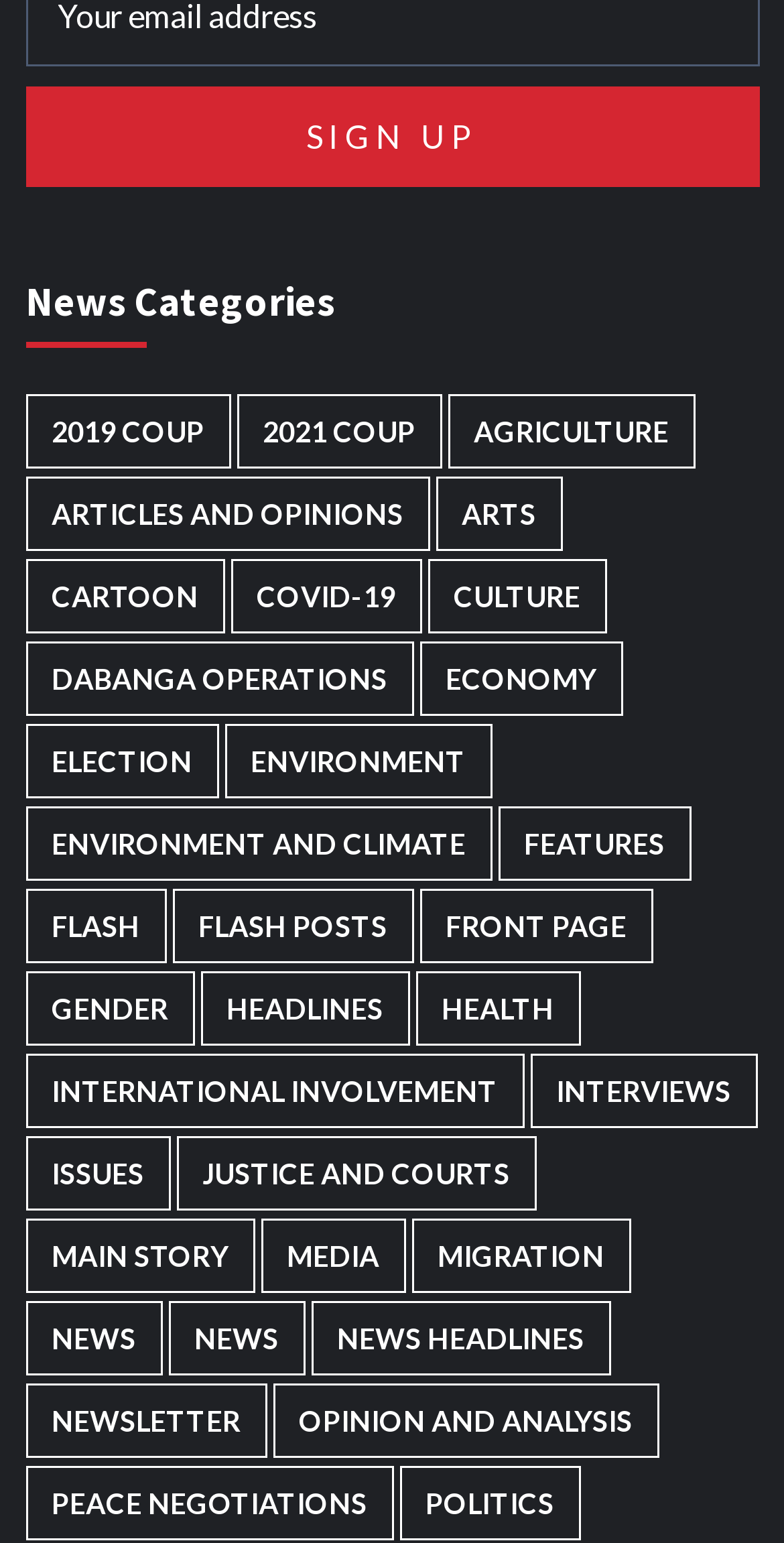Locate the bounding box coordinates of the element that should be clicked to execute the following instruction: "Click the 'Main Menu' button".

None